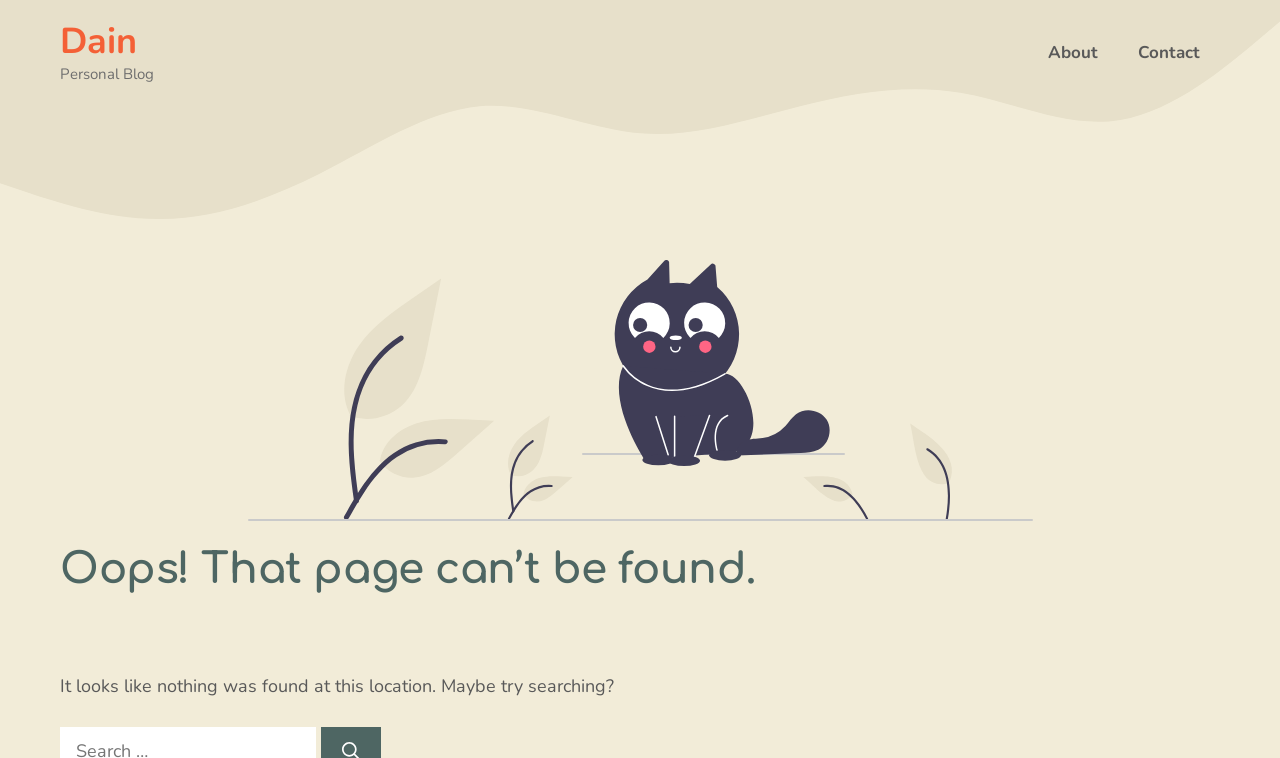Locate the heading on the webpage and return its text.

Oops! That page can’t be found.